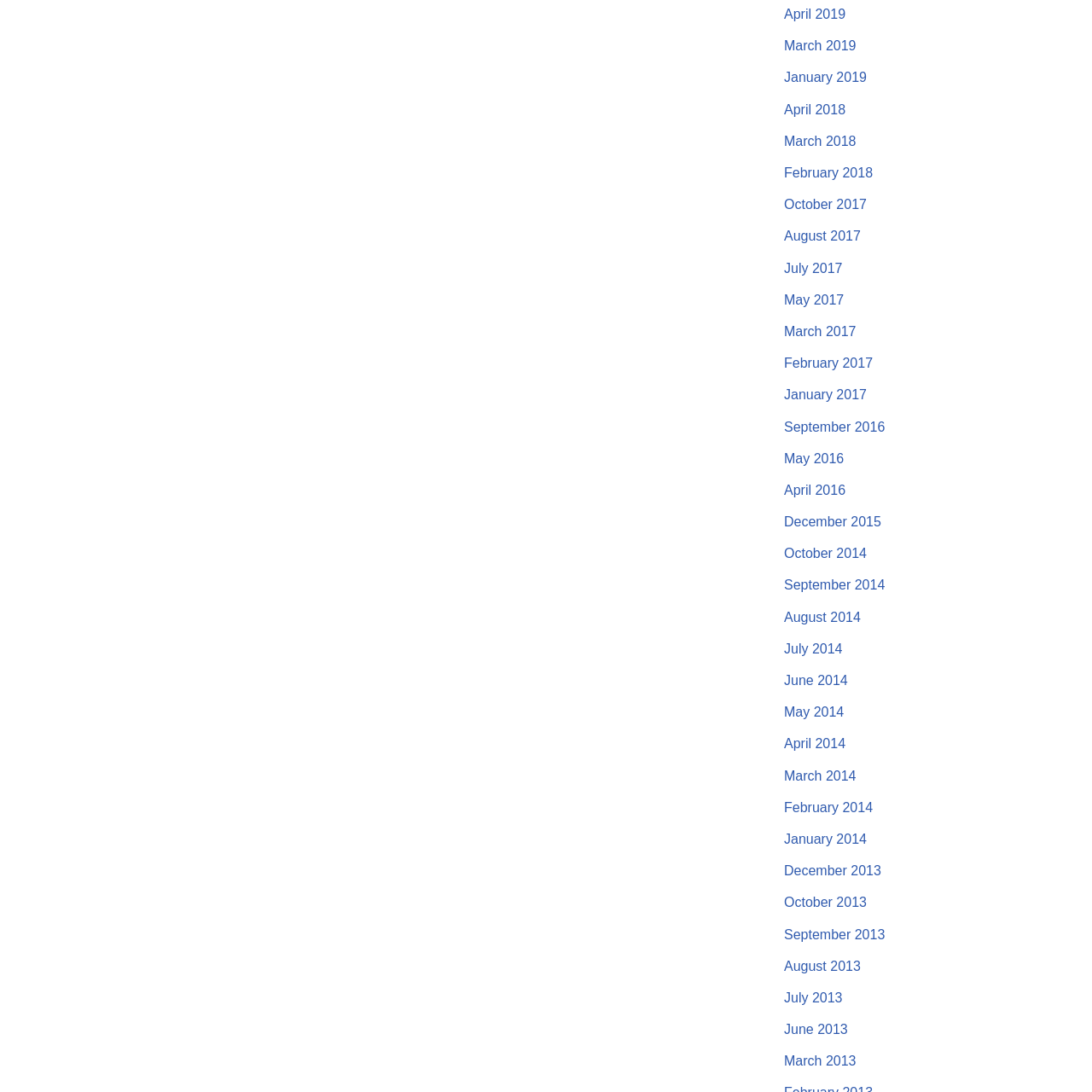What is the latest month available on this webpage?
Refer to the screenshot and answer in one word or phrase.

April 2019